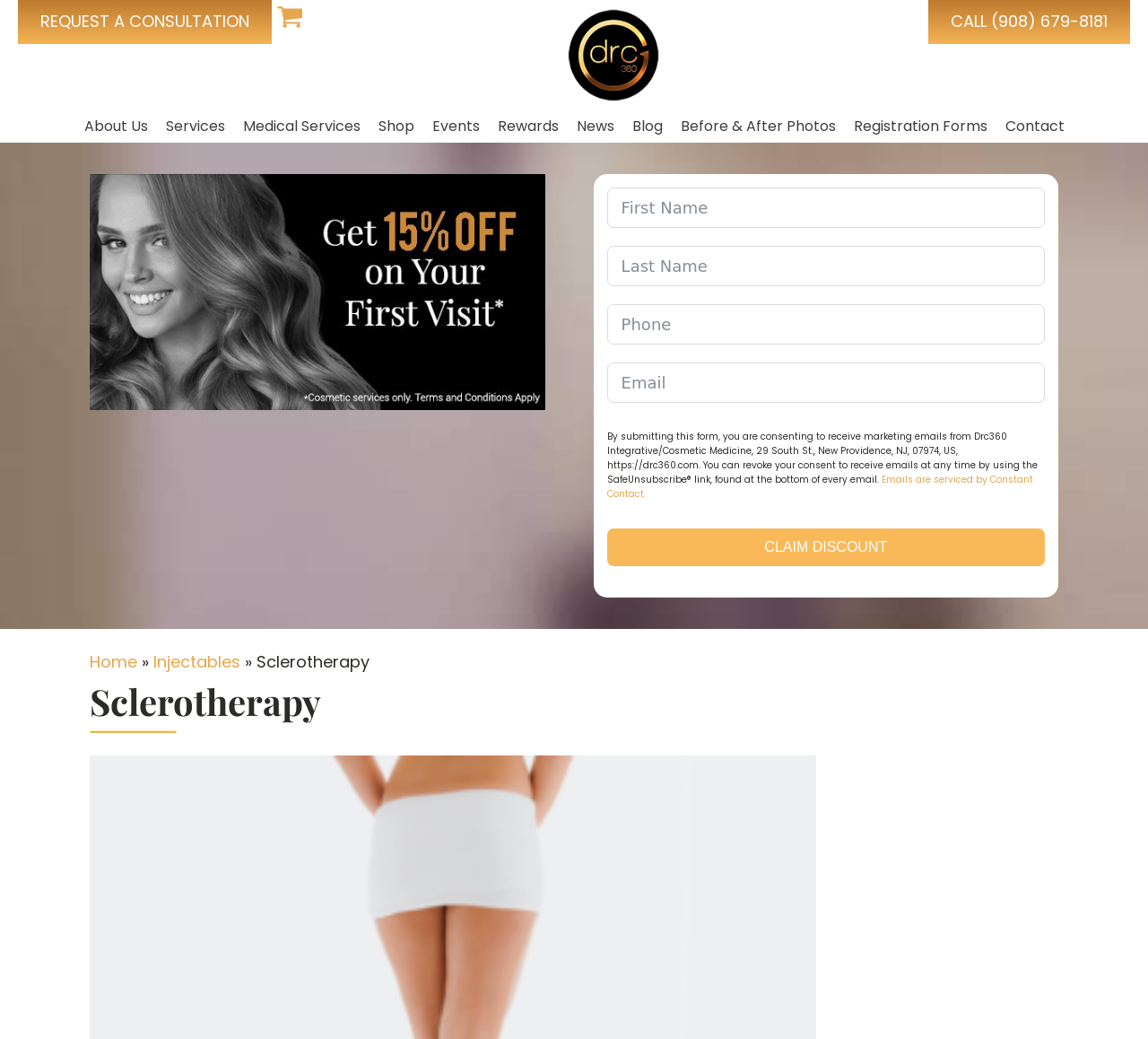Using the description: "parent_node: REQUEST A CONSULTATION", identify the bounding box of the corresponding UI element in the screenshot.

[0.237, 0.0, 0.26, 0.026]